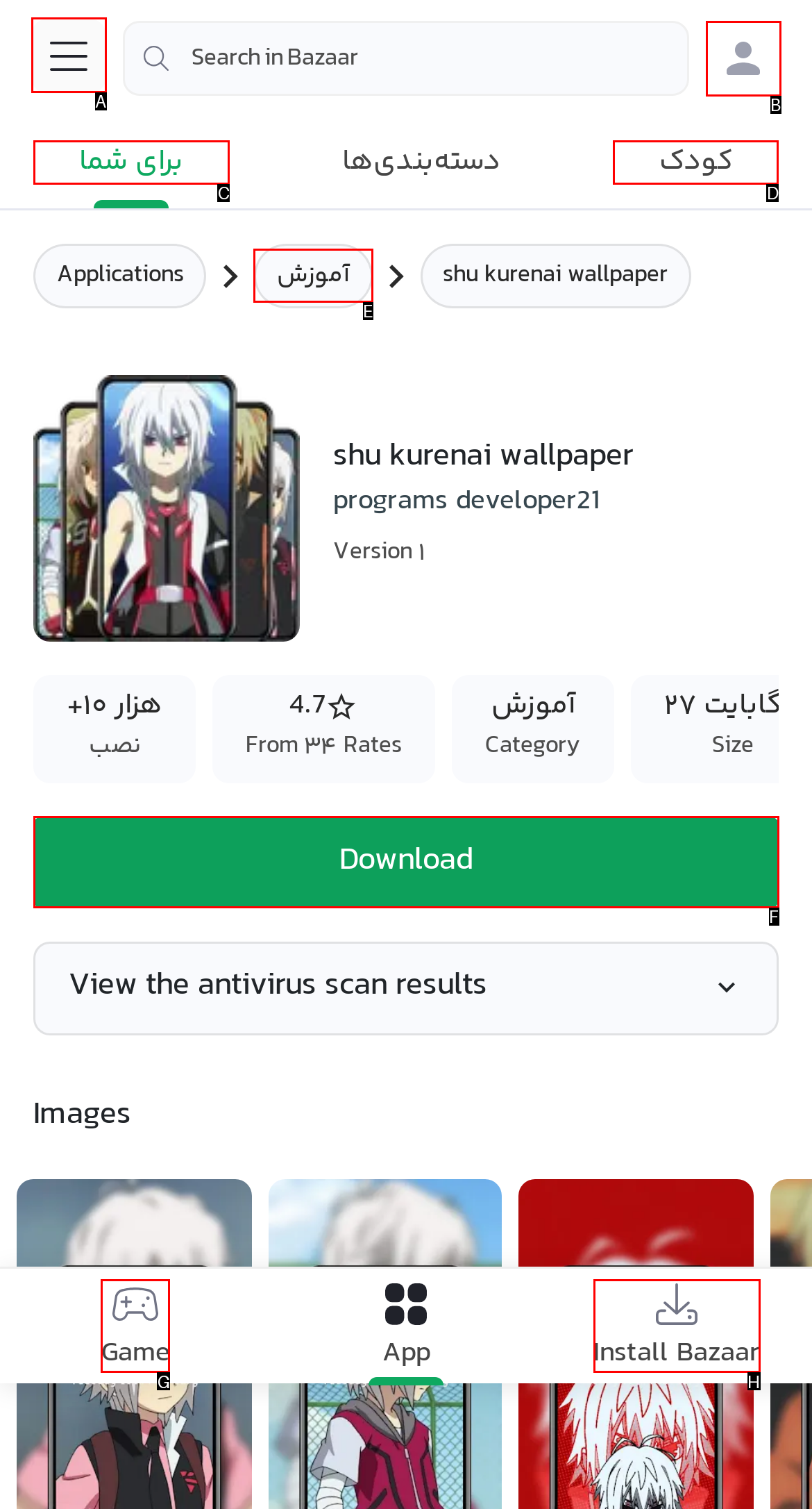Identify the option that corresponds to the given description: title="Main Menu". Reply with the letter of the chosen option directly.

A